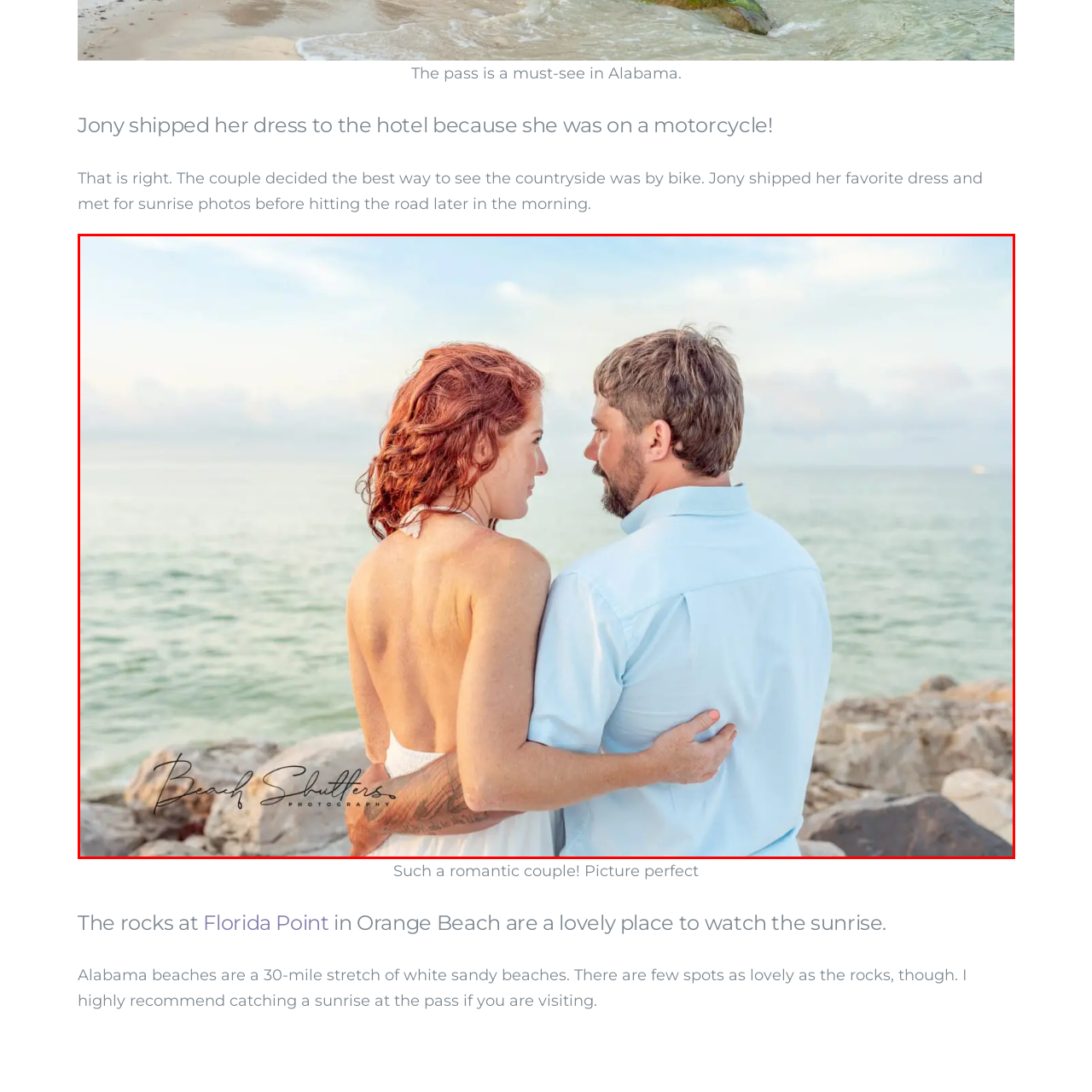What is the color of the man's shirt?
Please carefully analyze the image highlighted by the red bounding box and give a thorough response based on the visual information contained within that section.

The caption states that the man is 'sporting a light blue shirt', which reveals the color of his shirt.